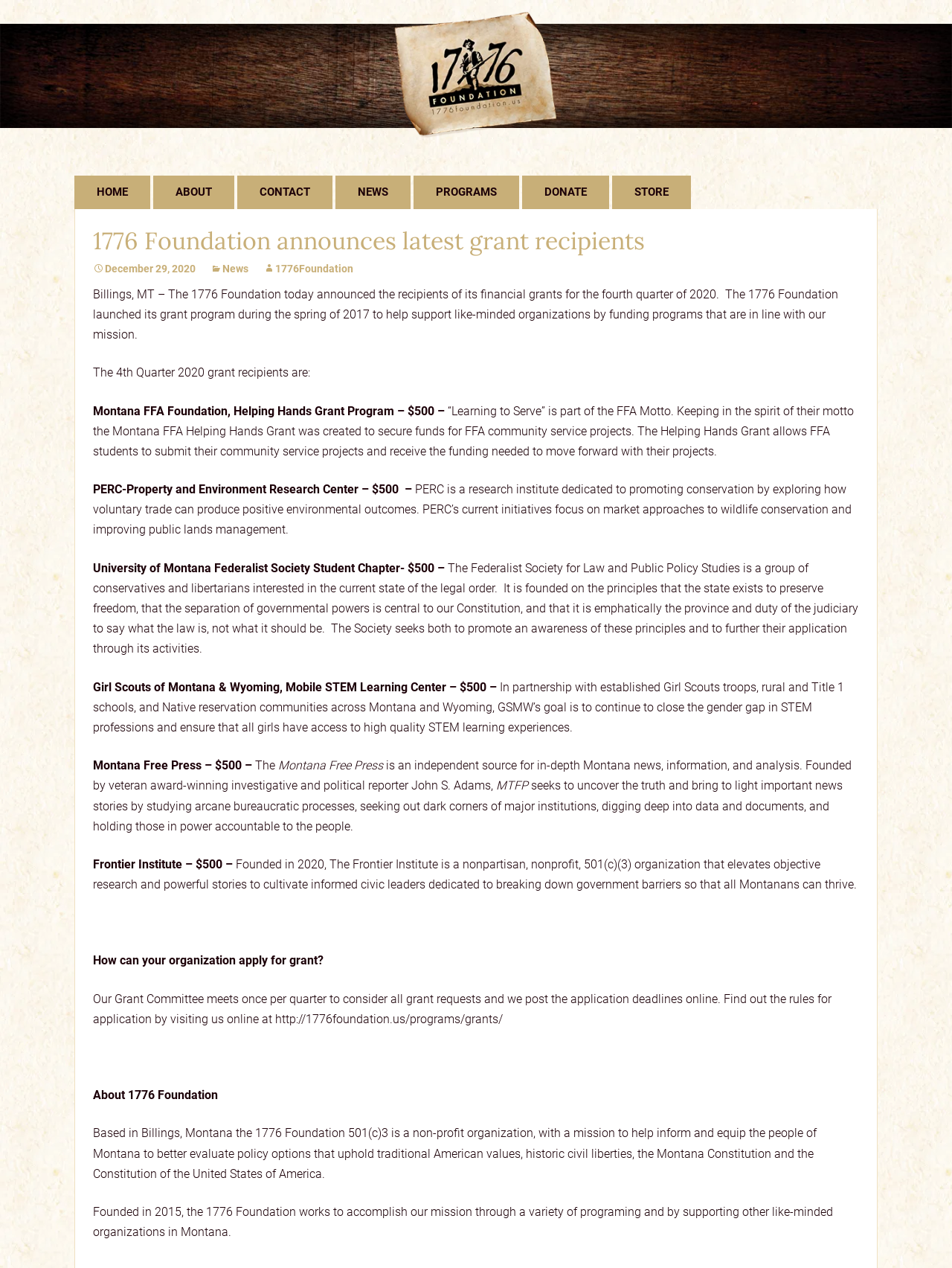Please answer the following question using a single word or phrase: What is the purpose of the 1776 Foundation's grant program?

To support like-minded organizations